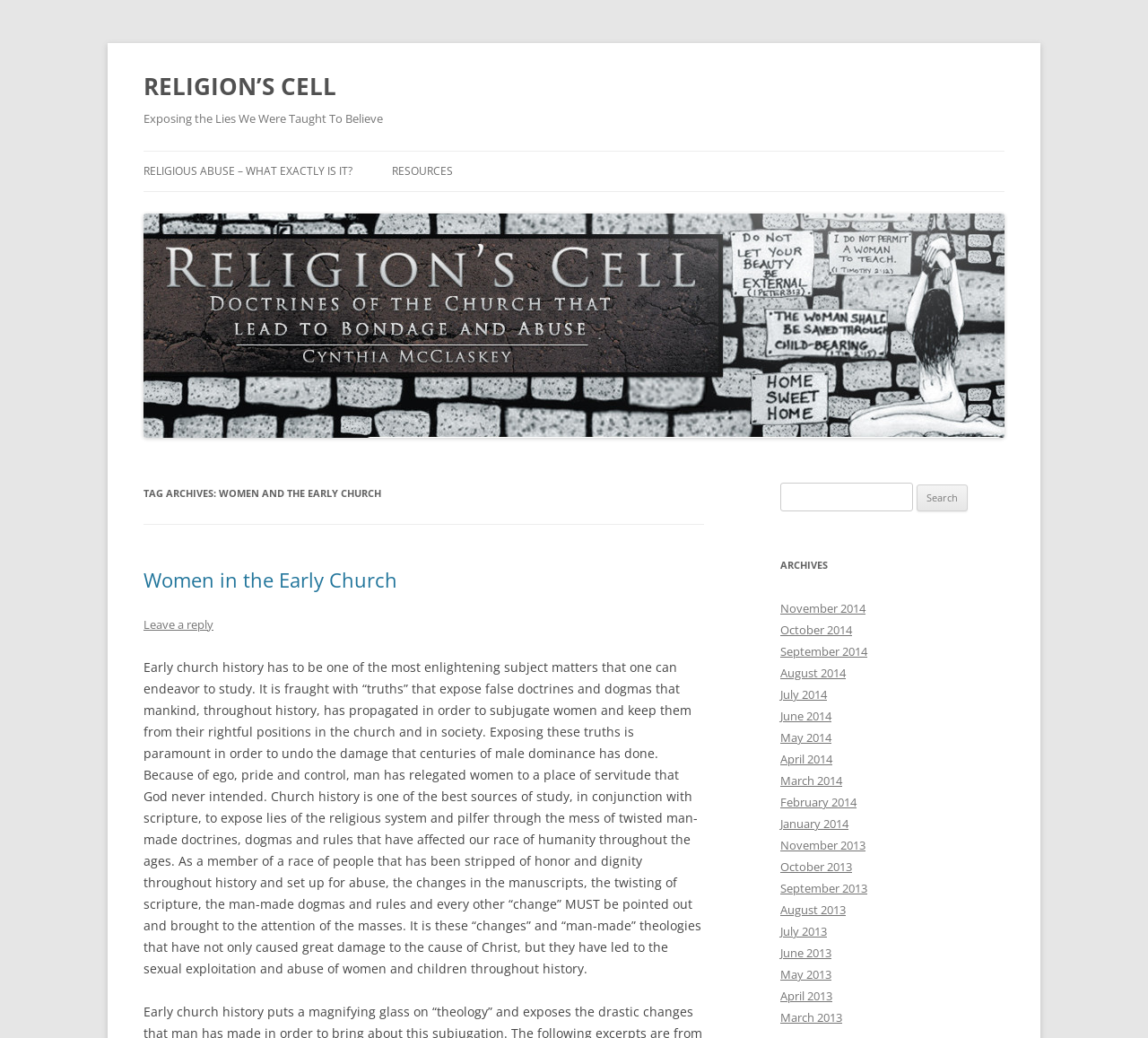What is the purpose of the 'Leave a reply' link? Refer to the image and provide a one-word or short phrase answer.

To allow users to comment